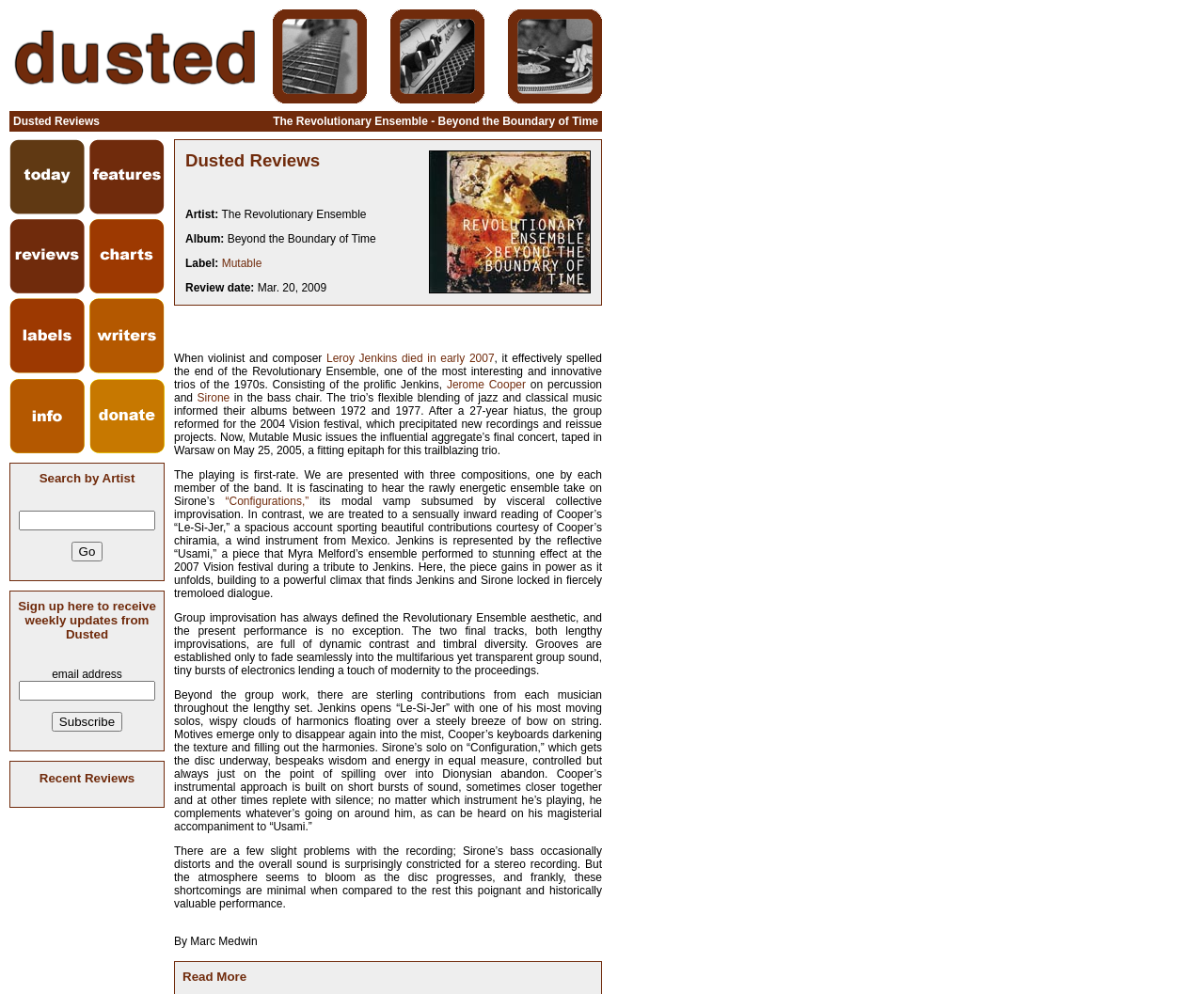Identify the bounding box coordinates for the element you need to click to achieve the following task: "Donate to the website". The coordinates must be four float values ranging from 0 to 1, formatted as [left, top, right, bottom].

[0.074, 0.381, 0.137, 0.456]